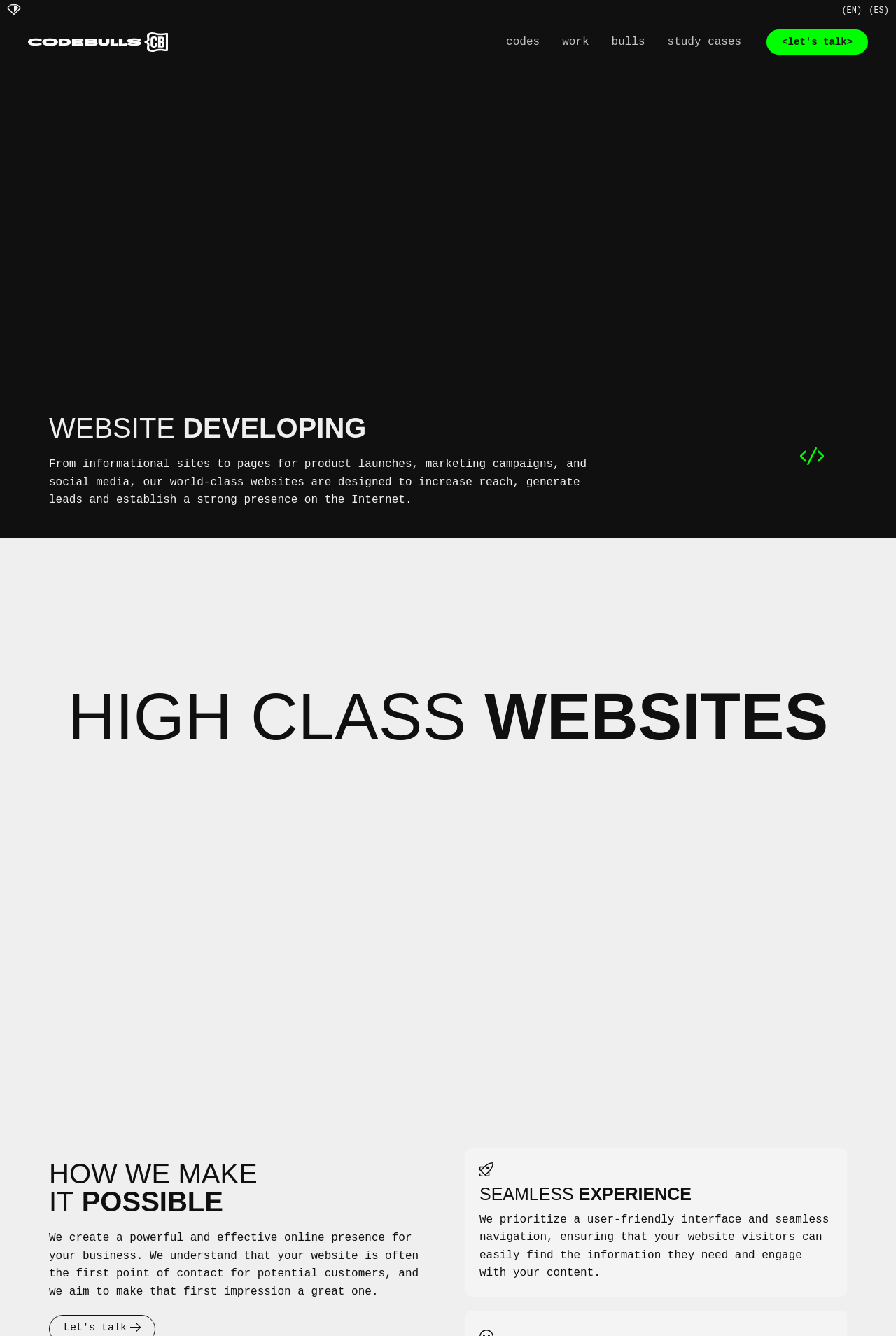Kindly provide the bounding box coordinates of the section you need to click on to fulfill the given instruction: "Learn more about website developing".

[0.856, 0.022, 0.969, 0.041]